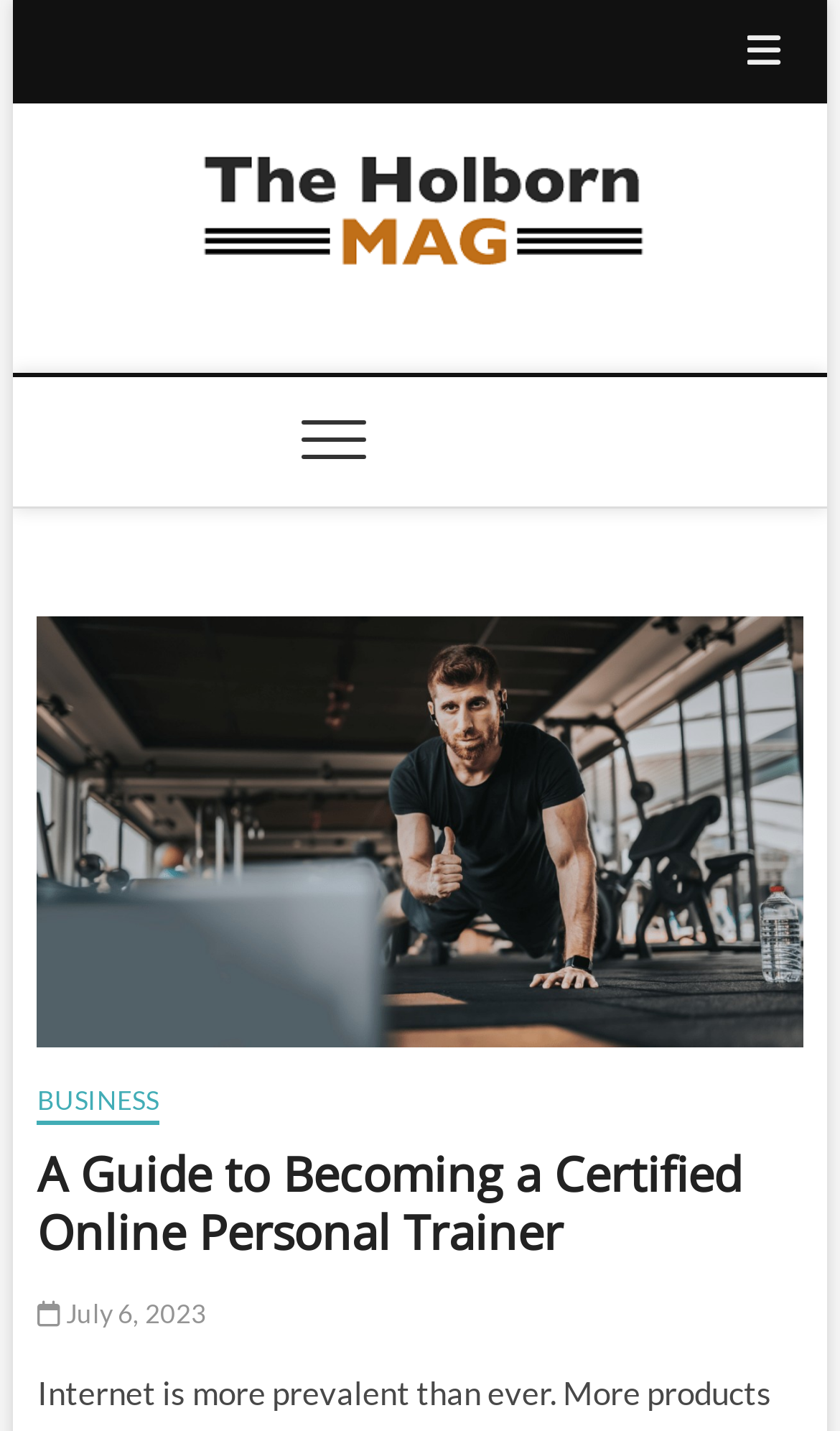Kindly respond to the following question with a single word or a brief phrase: 
What is the name of the magazine?

The Holborn Mag